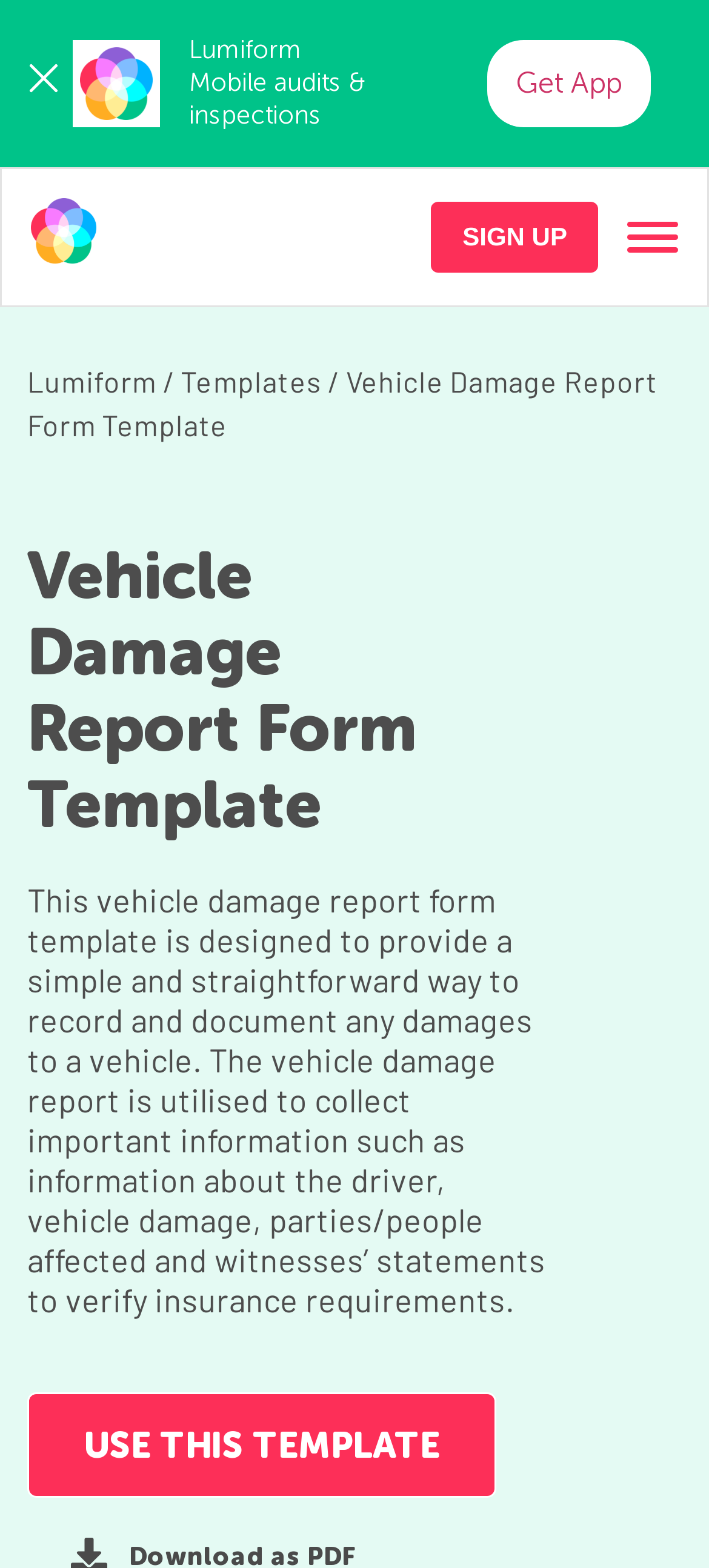How can I access the template?
We need a detailed and meticulous answer to the question.

To access the template, I can click the 'USE THIS TEMPLATE' button, which is prominently displayed on the webpage, indicating that it is the primary call-to-action.